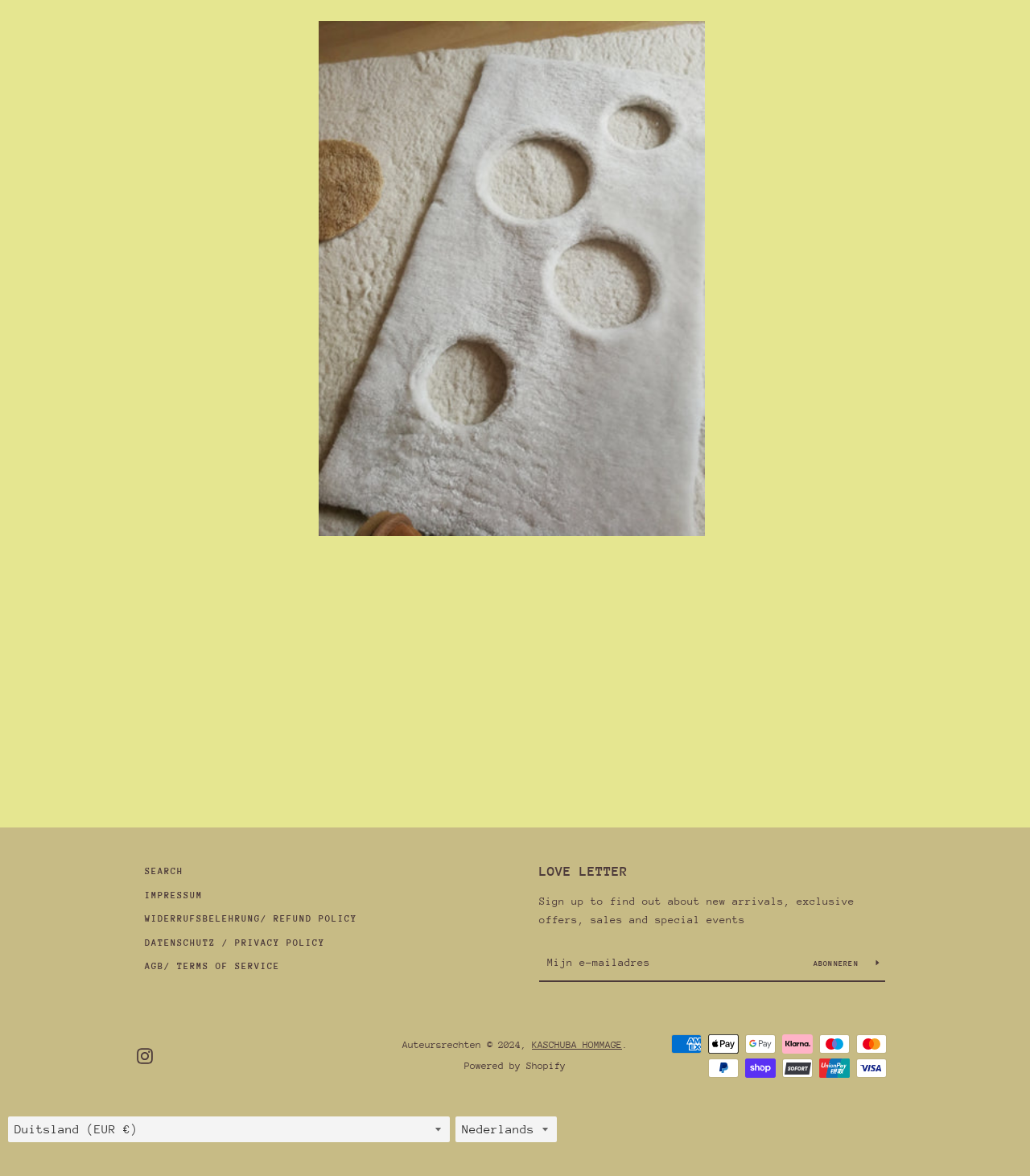Show the bounding box coordinates for the element that needs to be clicked to execute the following instruction: "Choose a region". Provide the coordinates in the form of four float numbers between 0 and 1, i.e., [left, top, right, bottom].

[0.008, 0.95, 0.437, 0.971]